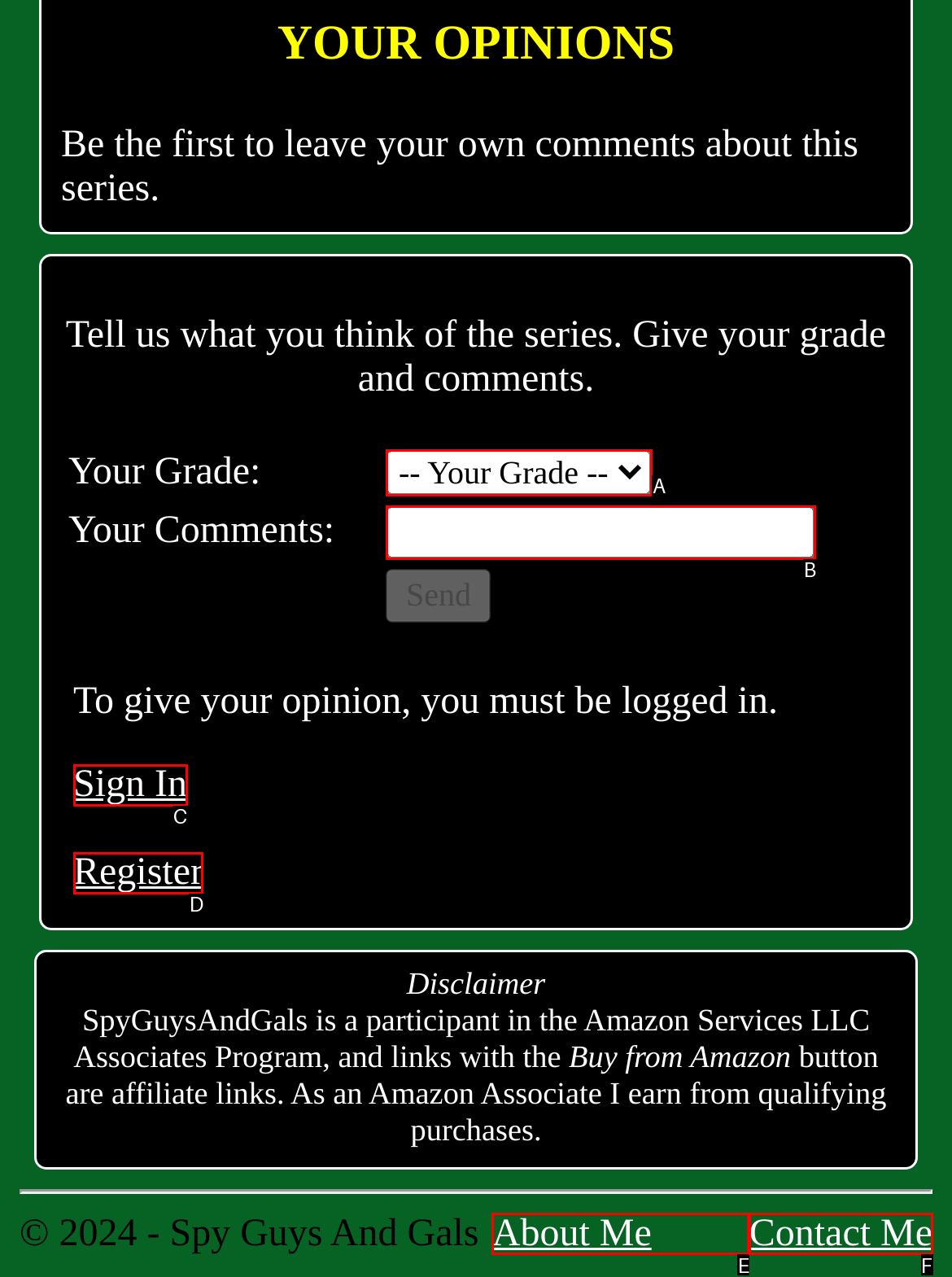Determine which HTML element best suits the description: Sign In. Reply with the letter of the matching option.

C